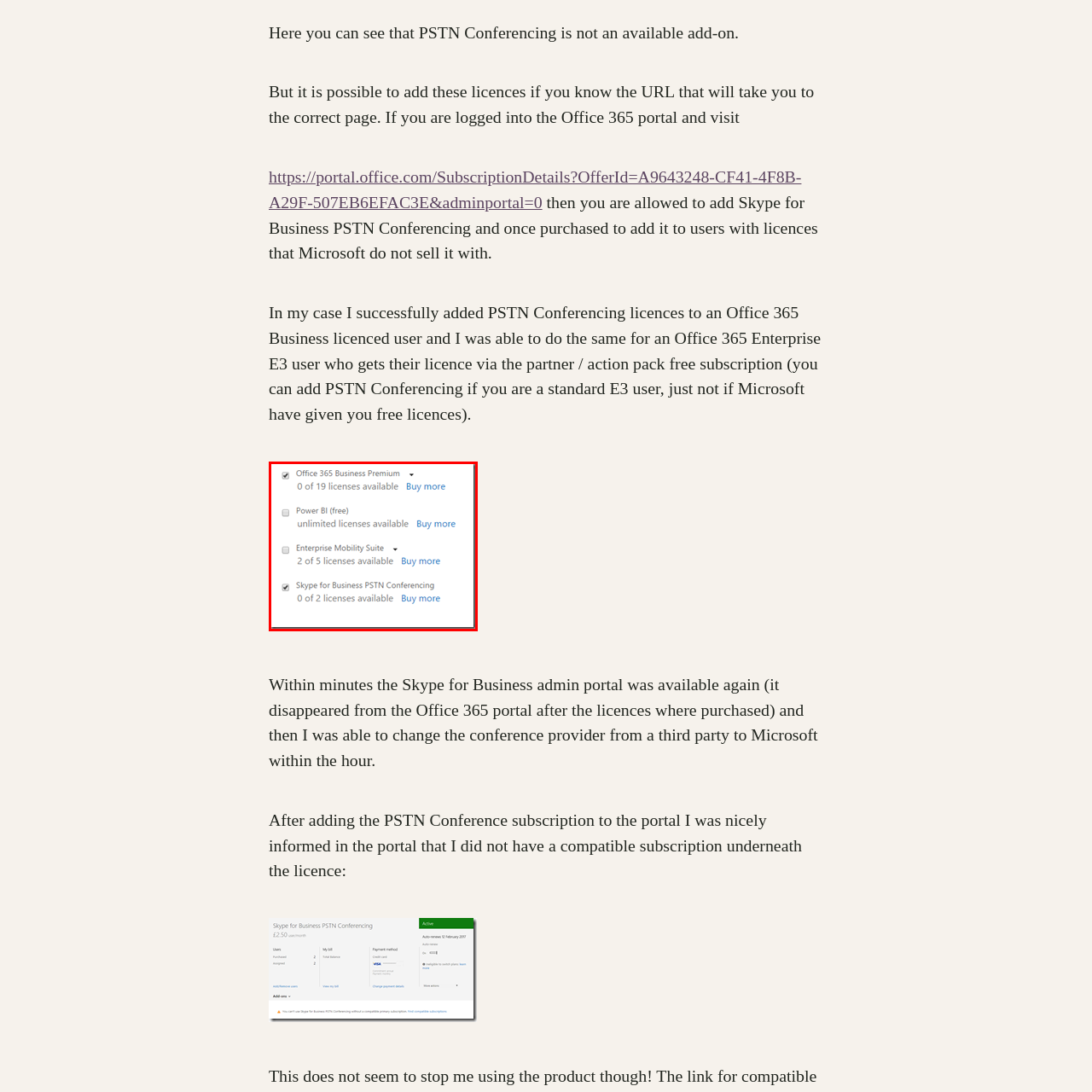Focus on the area highlighted by the red bounding box and give a thorough response to the following question, drawing from the image: How many licenses are presently obtainable for PSTN Conferencing?

The image shows that the available licenses for Skype for Business PSTN Conferencing are 0 out of 2, showing that no licenses are presently obtainable for PSTN Conferencing.